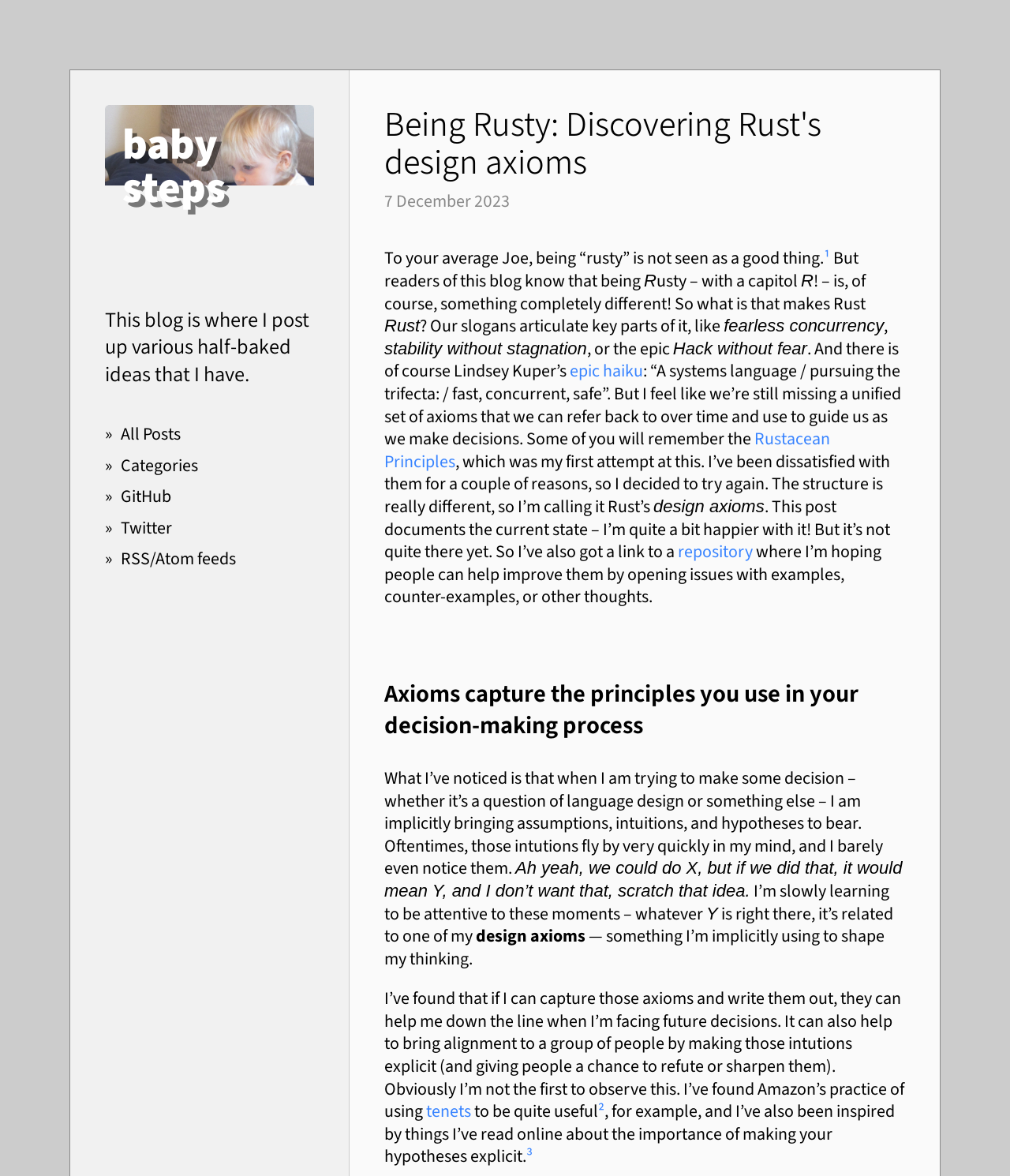Consider the image and give a detailed and elaborate answer to the question: 
What is the date of the blog post?

The date of the blog post can be found in the static text element below the heading, which reads '7 December 2023'.